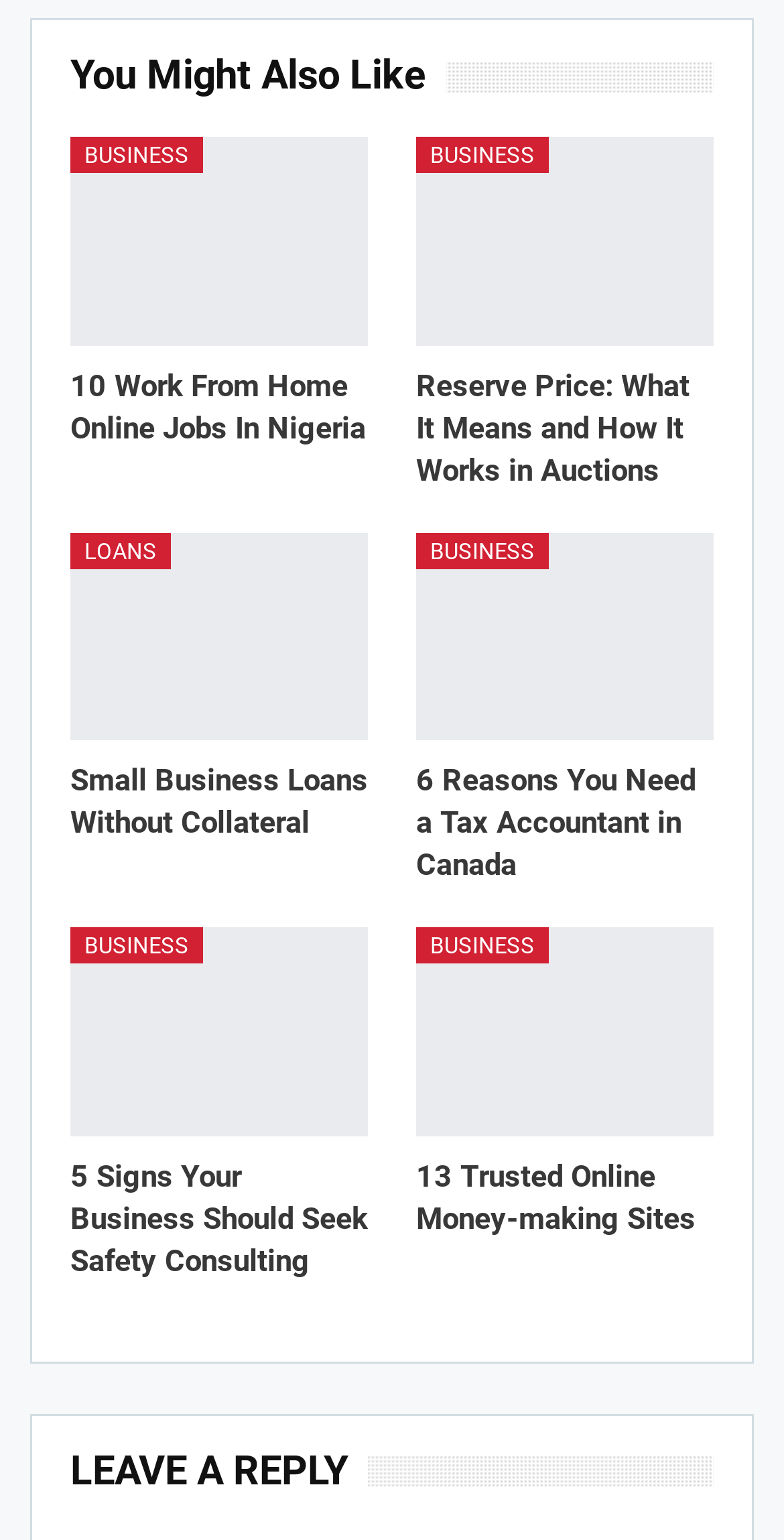Please identify the bounding box coordinates of the area that needs to be clicked to follow this instruction: "click on BUSINESS".

[0.09, 0.089, 0.259, 0.112]